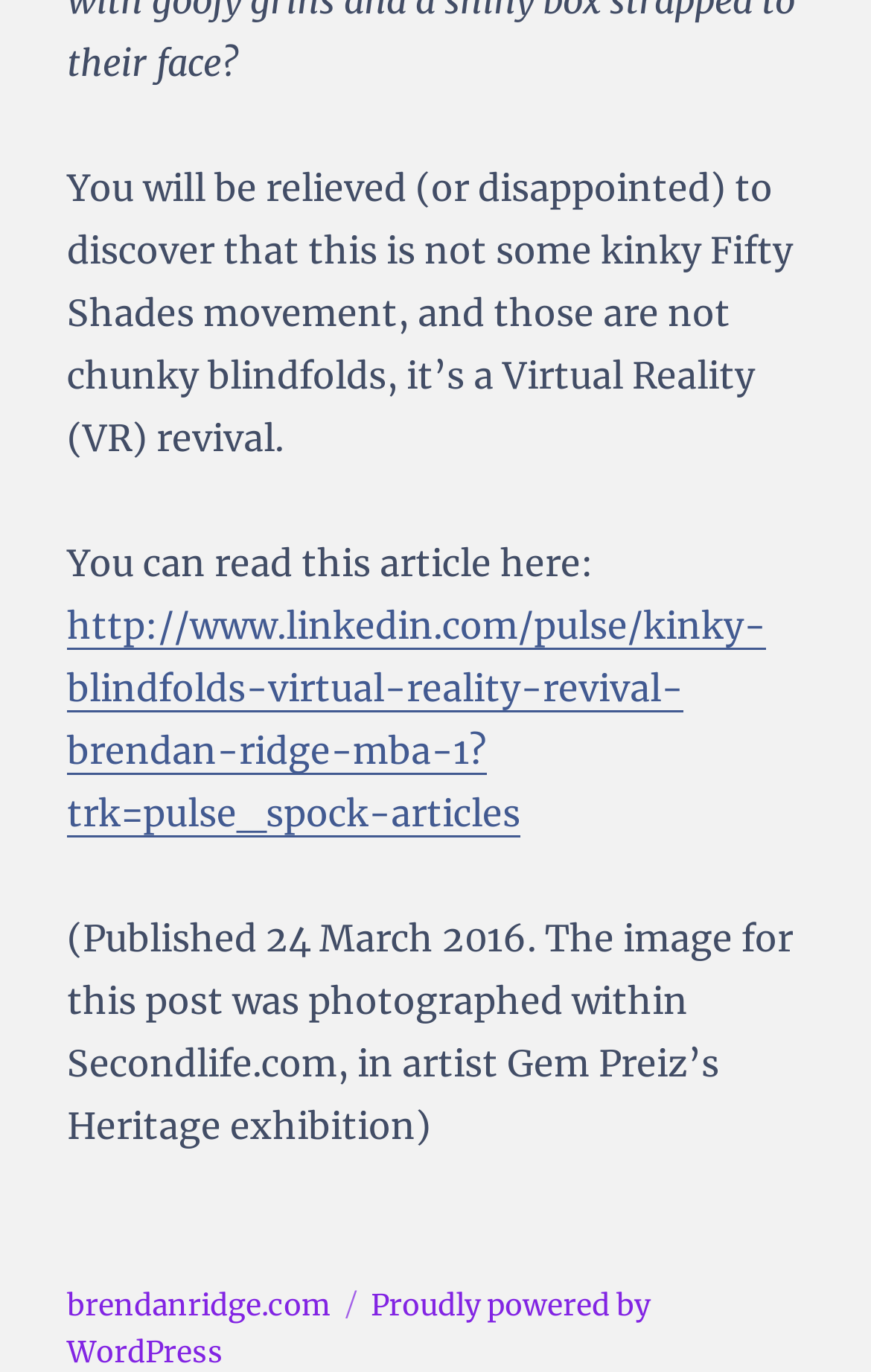Please determine the bounding box coordinates for the UI element described as: "Proudly powered by WordPress".

[0.077, 0.937, 0.746, 0.999]